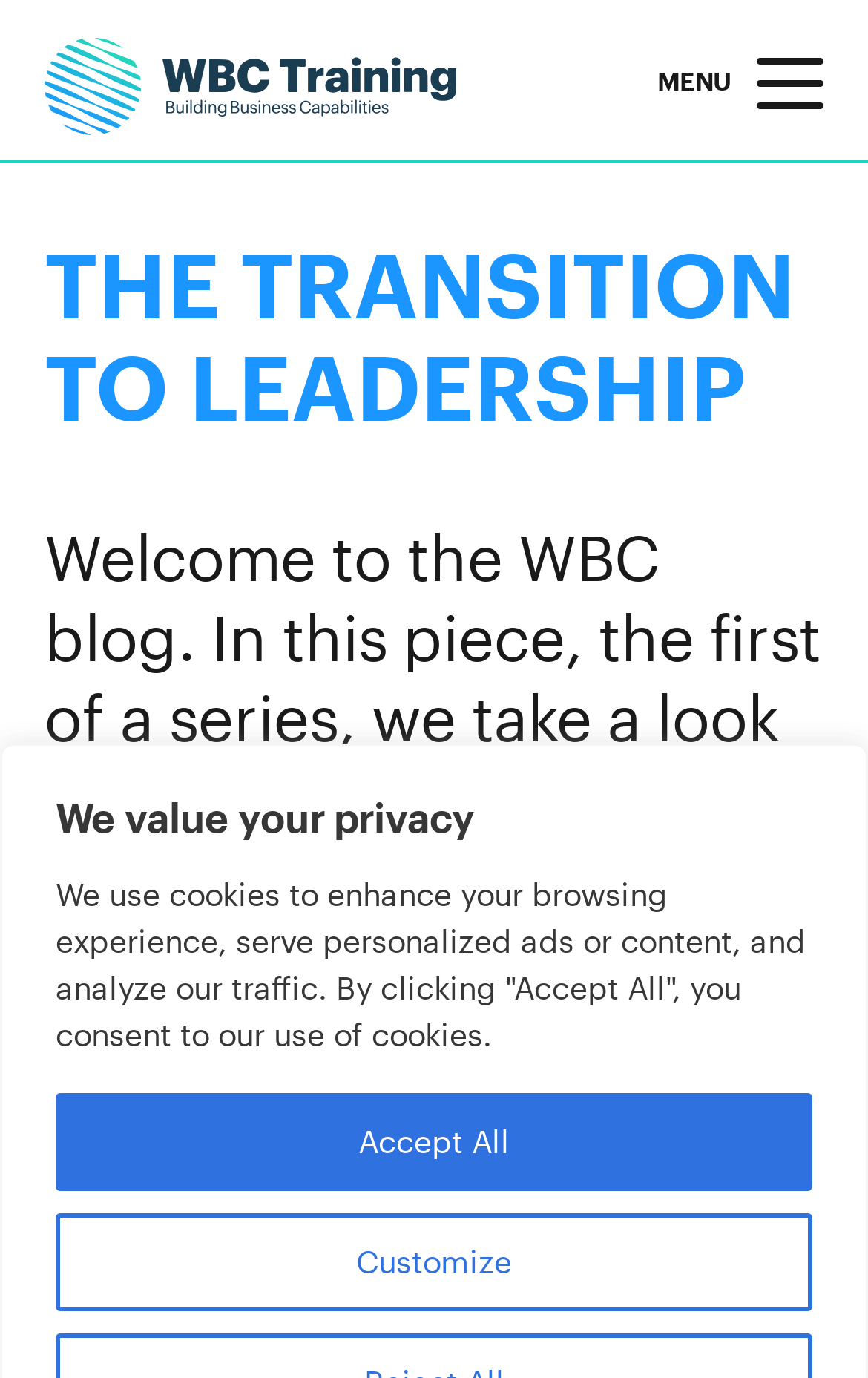Please give a short response to the question using one word or a phrase:
What is the name of the brand mark?

WBC Training